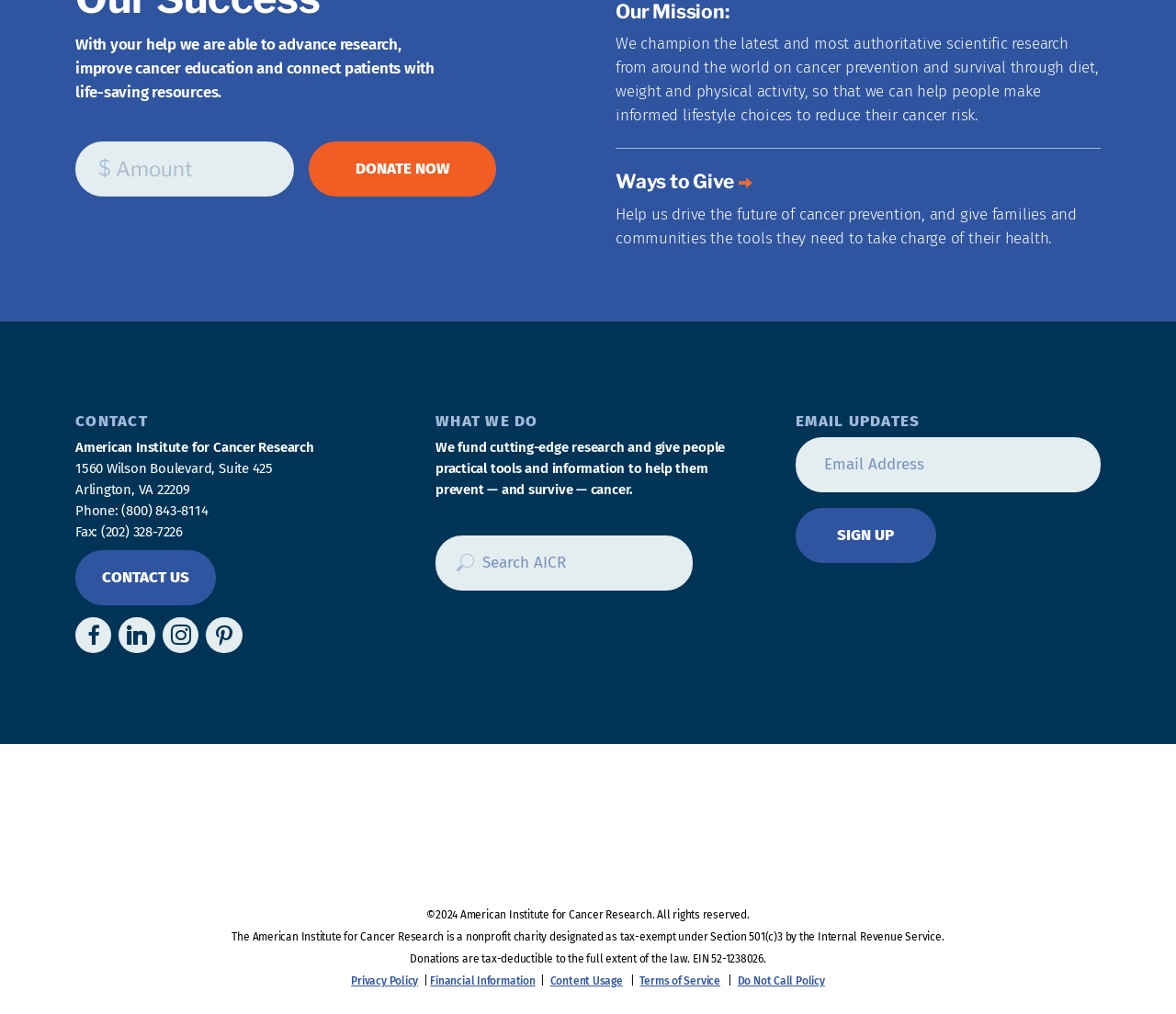Please find the bounding box coordinates of the clickable region needed to complete the following instruction: "Search for something". The bounding box coordinates must consist of four float numbers between 0 and 1, i.e., [left, top, right, bottom].

[0.37, 0.528, 0.63, 0.583]